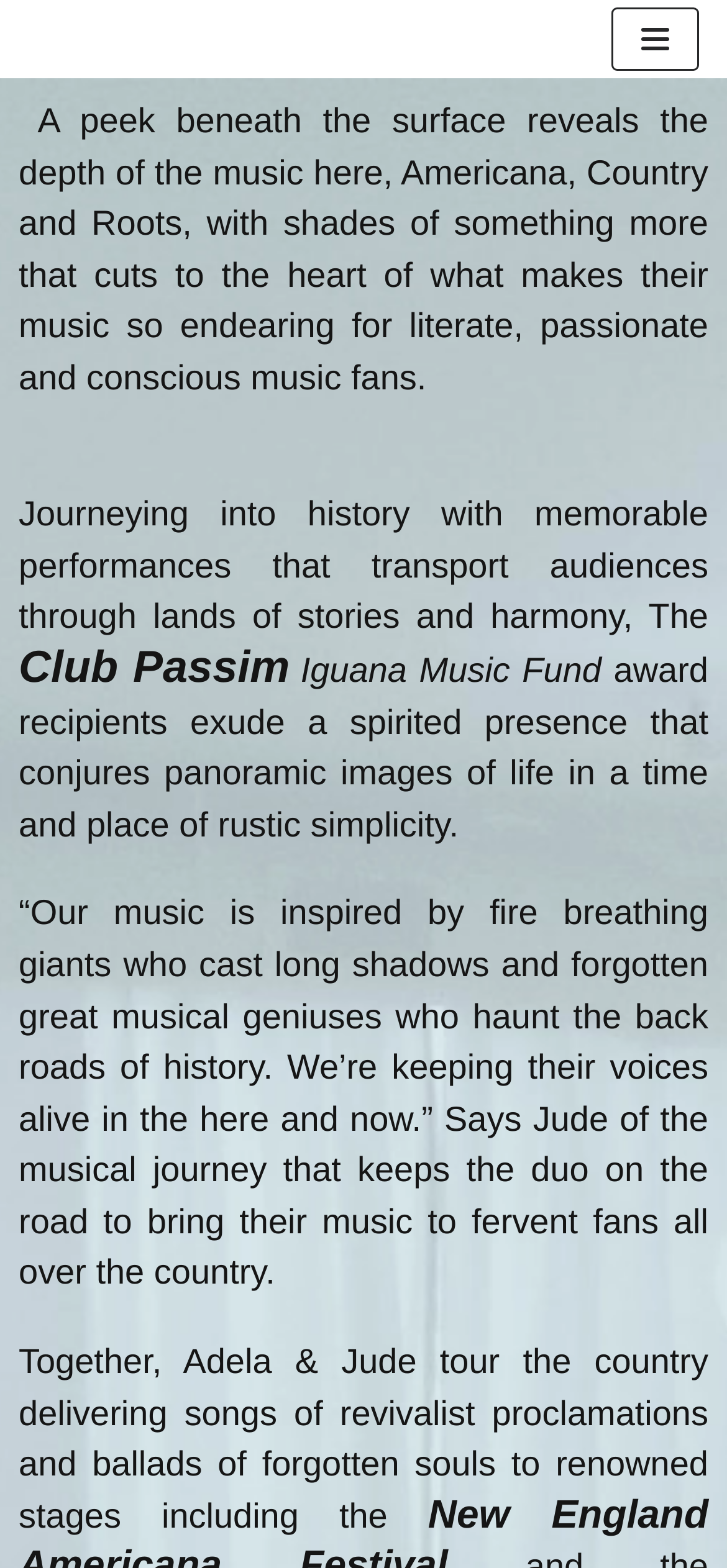Provide a thorough and detailed response to the question by examining the image: 
What is the name of the club mentioned?

The text description mentions 'Club Passim' as one of the entities associated with Adela & Jude, indicating that it is a club.